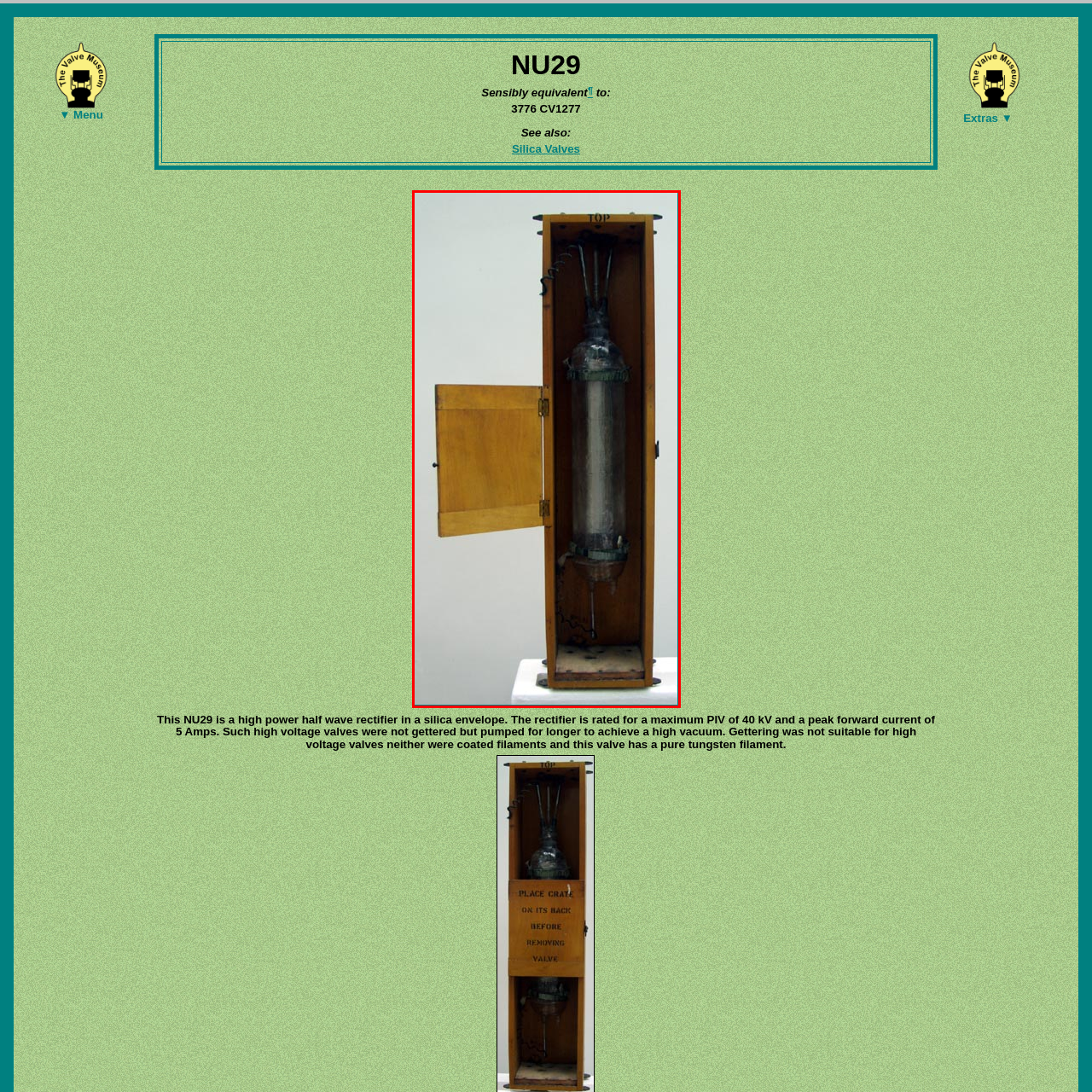What is the shape of the glass envelope?
Inspect the image within the red bounding box and respond with a detailed answer, leveraging all visible details.

The caption describes the rectifier as being encased in a cylindrical glass envelope, which showcases its intricate design and construction.